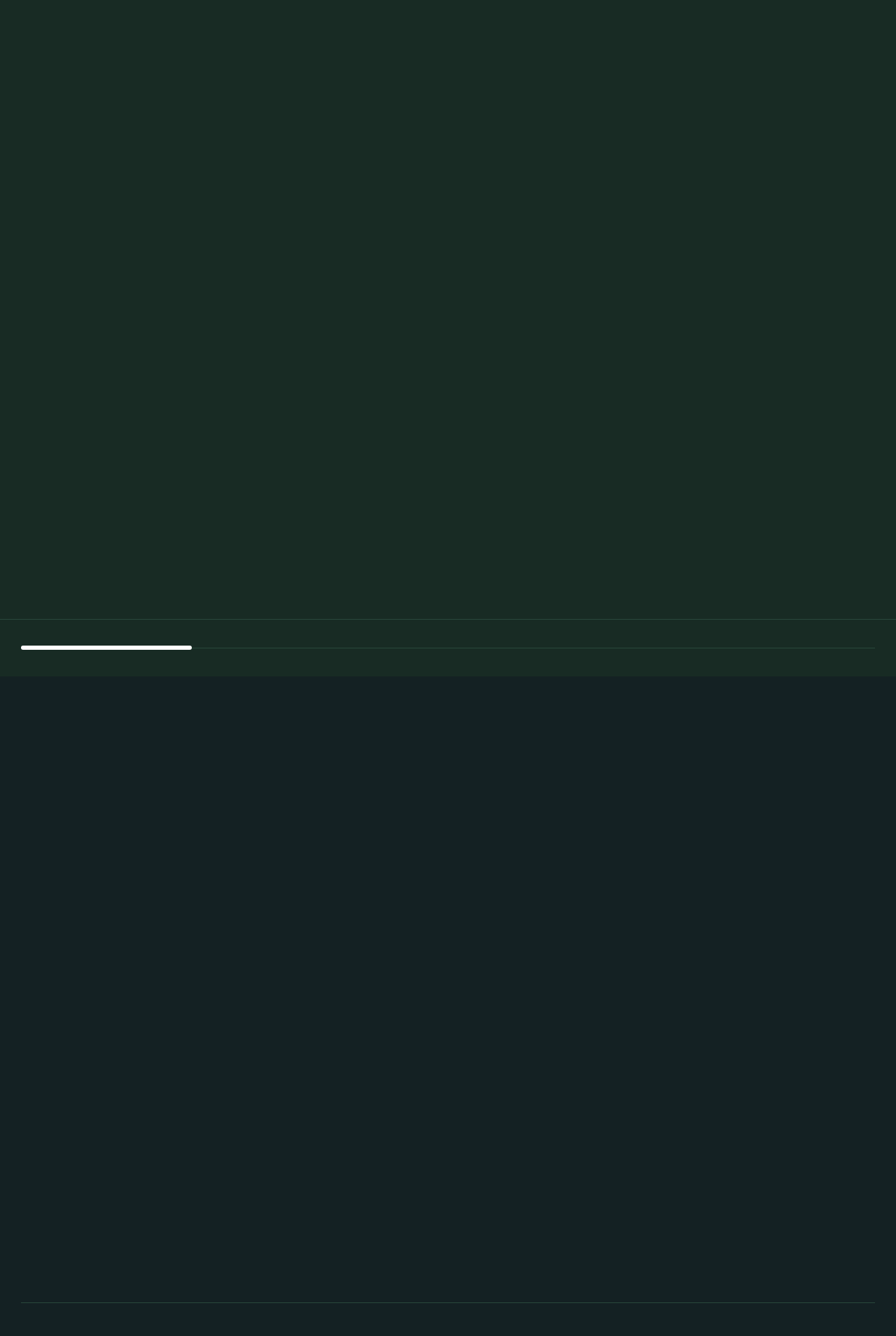Look at the image and give a detailed response to the following question: What is required to submit the contact form?

I examined the contact form and found that the email address and message fields are marked as required, indicating that users must fill in these fields in order to submit the form successfully.